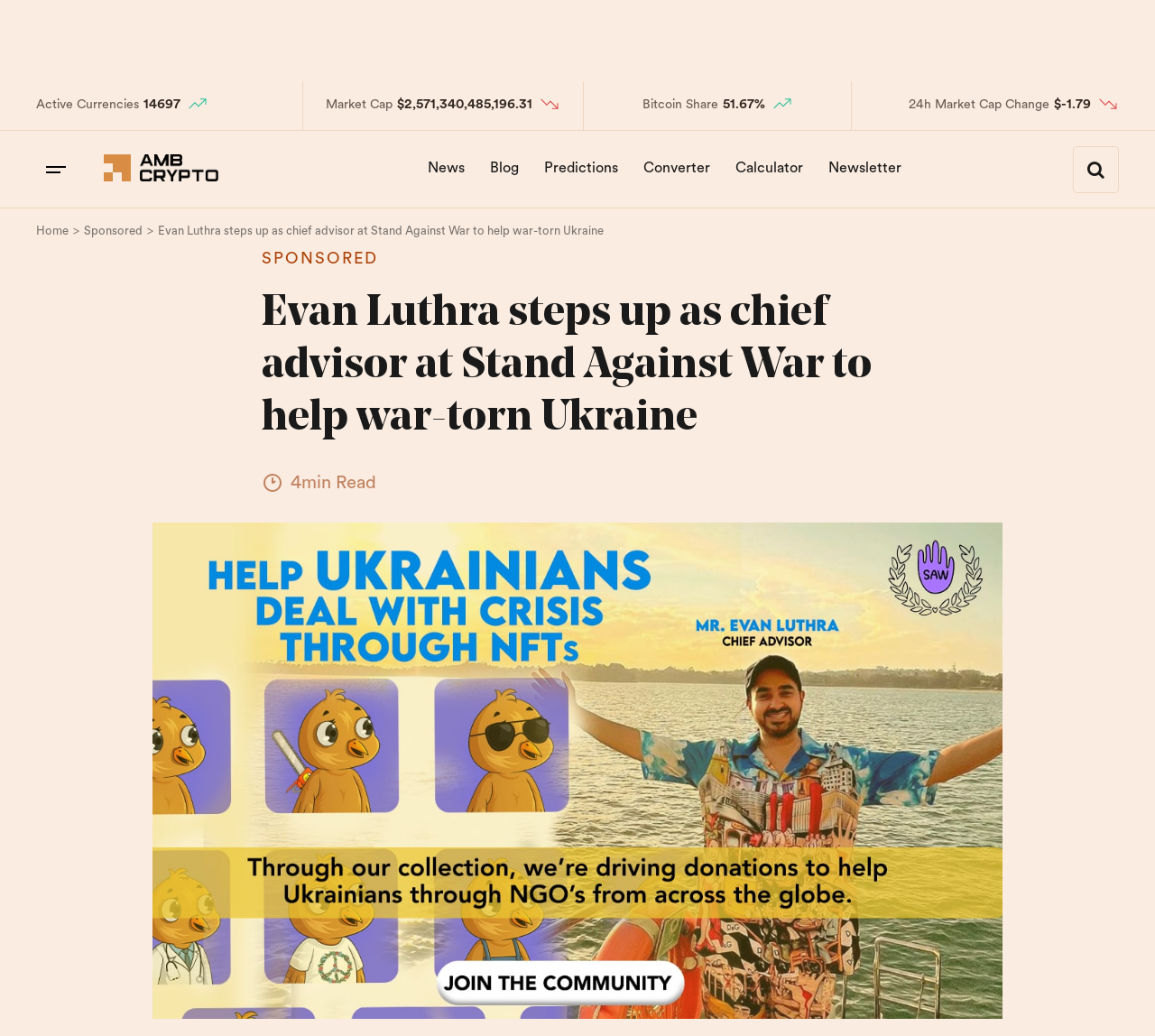Analyze the image and give a detailed response to the question:
What is the percentage of Bitcoin's share in the market?

I found the answer by looking at the 'Bitcoin Share' section on the webpage, which displays the percentage of Bitcoin's share in the market as '51.67%'.